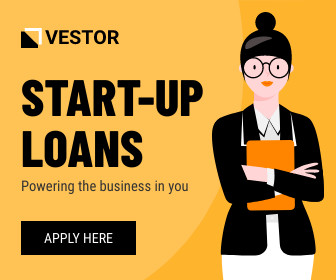Provide an in-depth description of the image.

The image features a visually appealing advertisement for "Vestor" offering "Start-Up Loans." The design includes a confident, professional woman dressed in a black blazer and white shirt, symbolizing business acumen and opportunity. She holds a folder, reinforcing the theme of entrepreneurship and financial support. The vibrant orange background adds a sense of energy and optimism, attracting potential clients. The text prominently declares "POWERING THE BUSINESS IN YOU," inviting viewers to consider the possibilities that start-up loans can provide. A clear call-to-action, "APPLY HERE," encourages immediate engagement with the service, making it a compelling proposition for aspiring entrepreneurs.